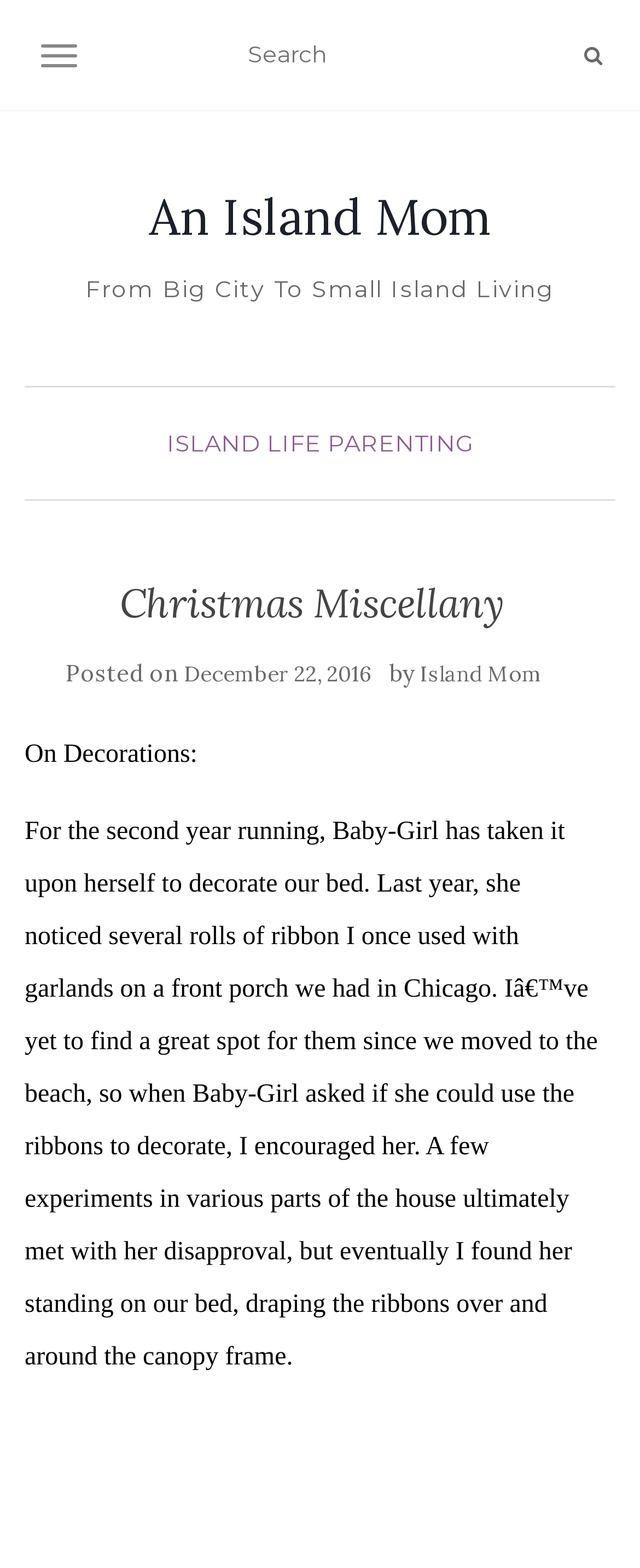When was the article posted?
Using the image, provide a detailed and thorough answer to the question.

The posting date of the article can be found by looking at the text 'Posted on' followed by a link 'December 22, 2016', which indicates that the article was posted on December 22, 2016.